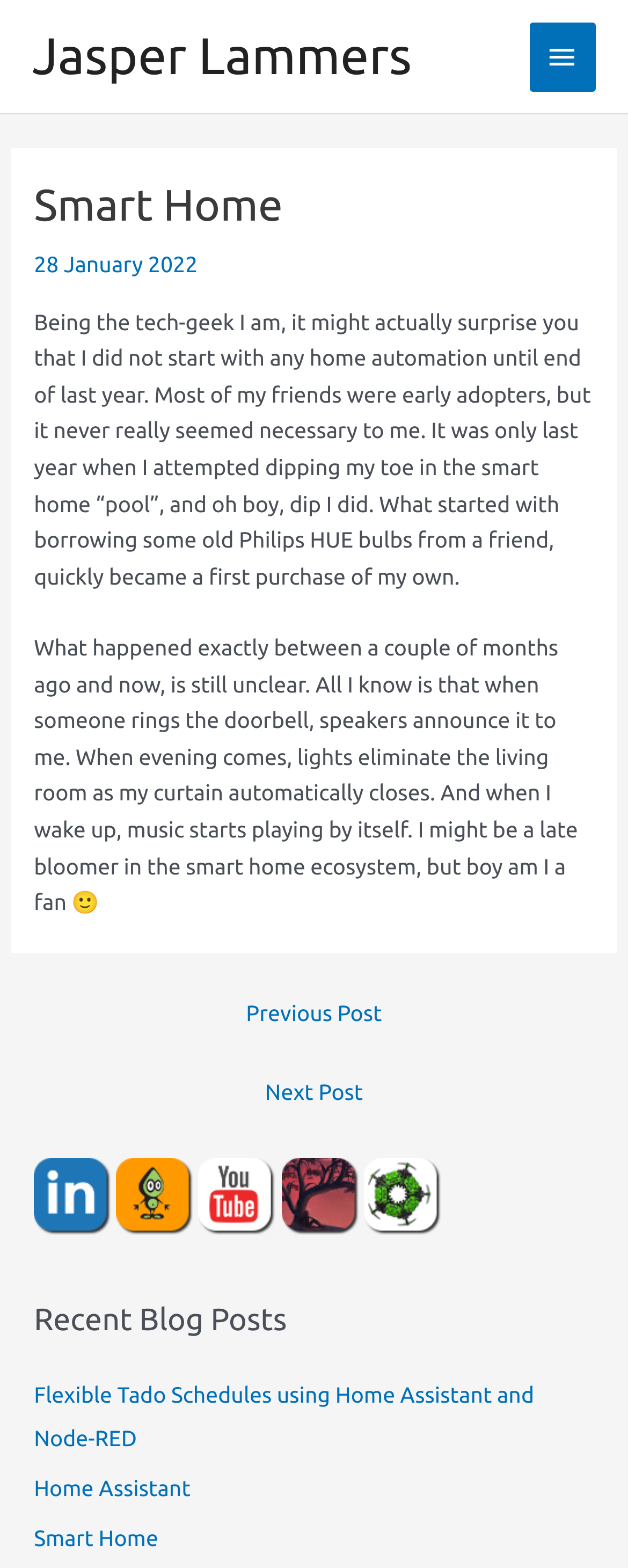Highlight the bounding box coordinates of the element that should be clicked to carry out the following instruction: "Click on the main menu button". The coordinates must be given as four float numbers ranging from 0 to 1, i.e., [left, top, right, bottom].

[0.842, 0.014, 0.949, 0.058]